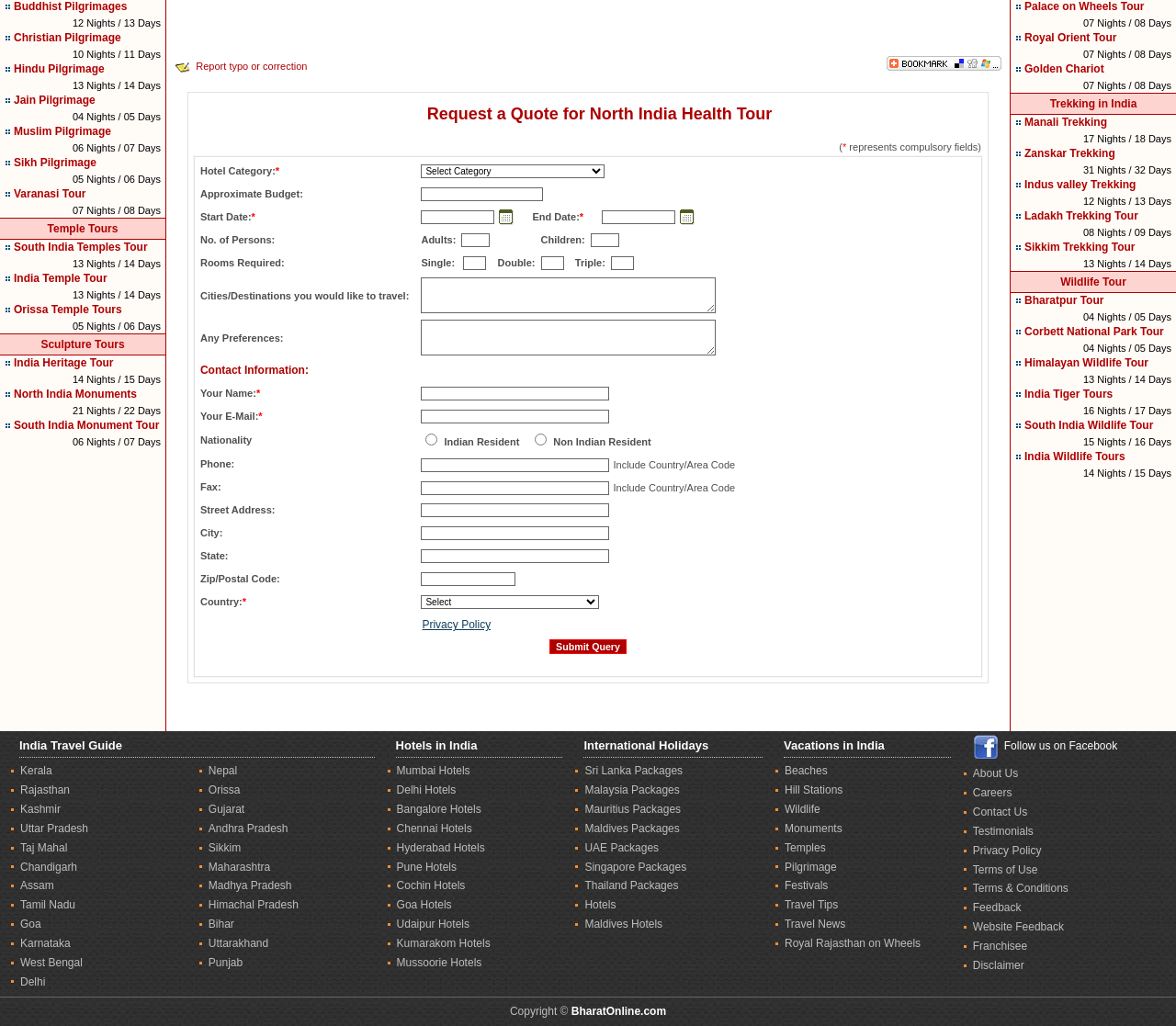How many columns are in the table of the quote request form?
Look at the image and provide a detailed response to the question.

I examined the table structure of the quote request form and found that it has two columns, one for the field labels and another for the input fields.